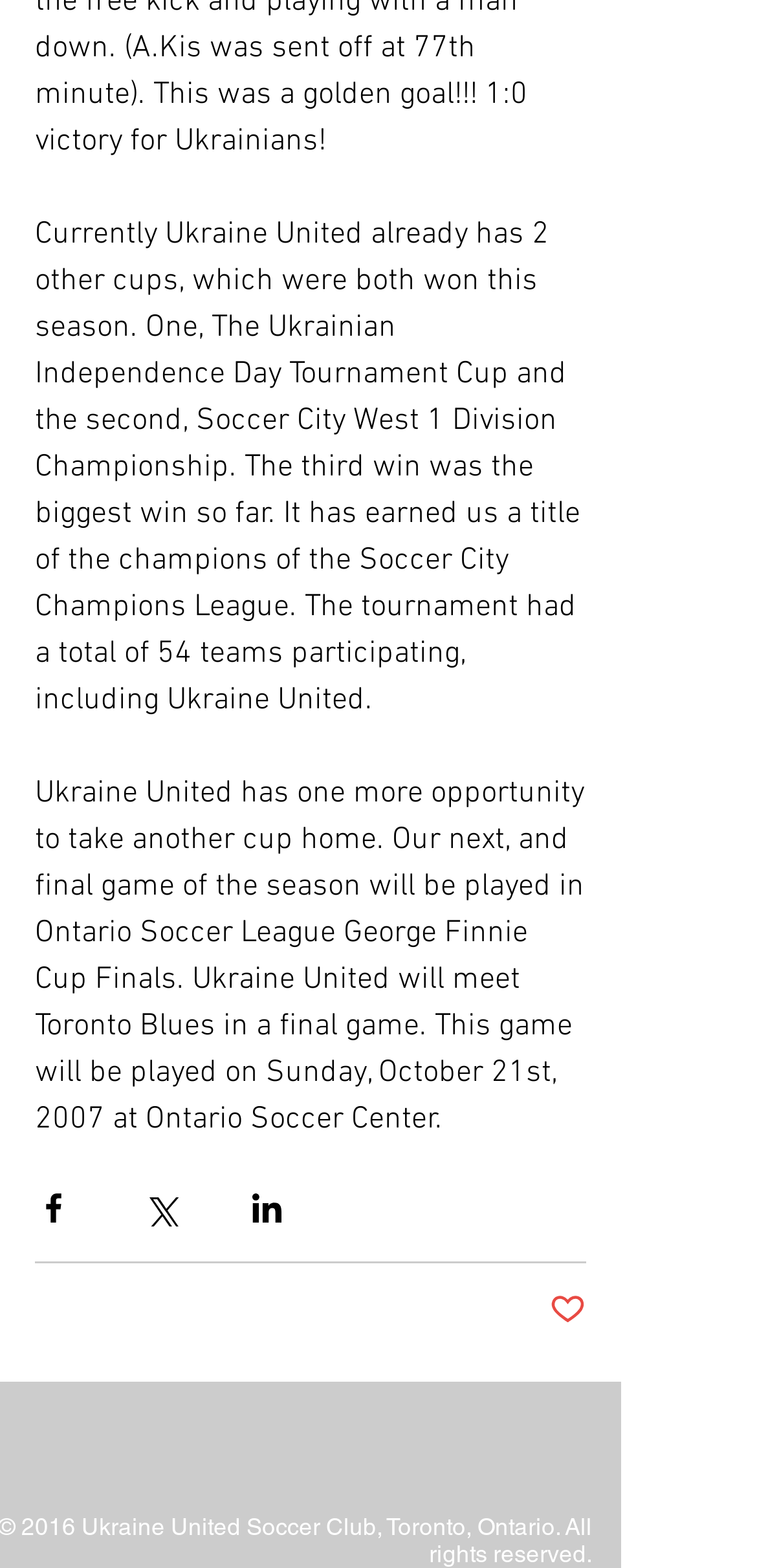Provide a short answer to the following question with just one word or phrase: How many teams participated in the Soccer City Champions League?

54